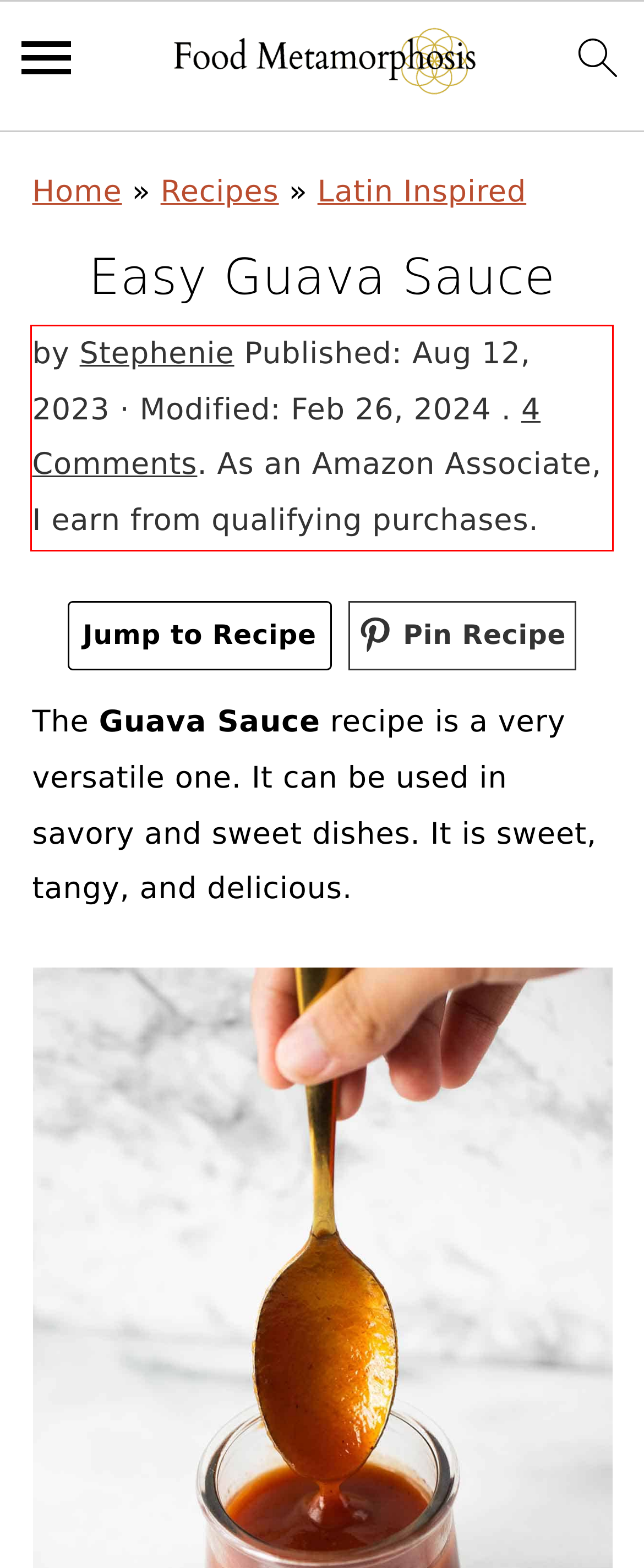Please analyze the screenshot of a webpage and extract the text content within the red bounding box using OCR.

by Stephenie Published: Aug 12, 2023 · Modified: Feb 26, 2024 . 4 Comments. As an Amazon Associate, I earn from qualifying purchases.